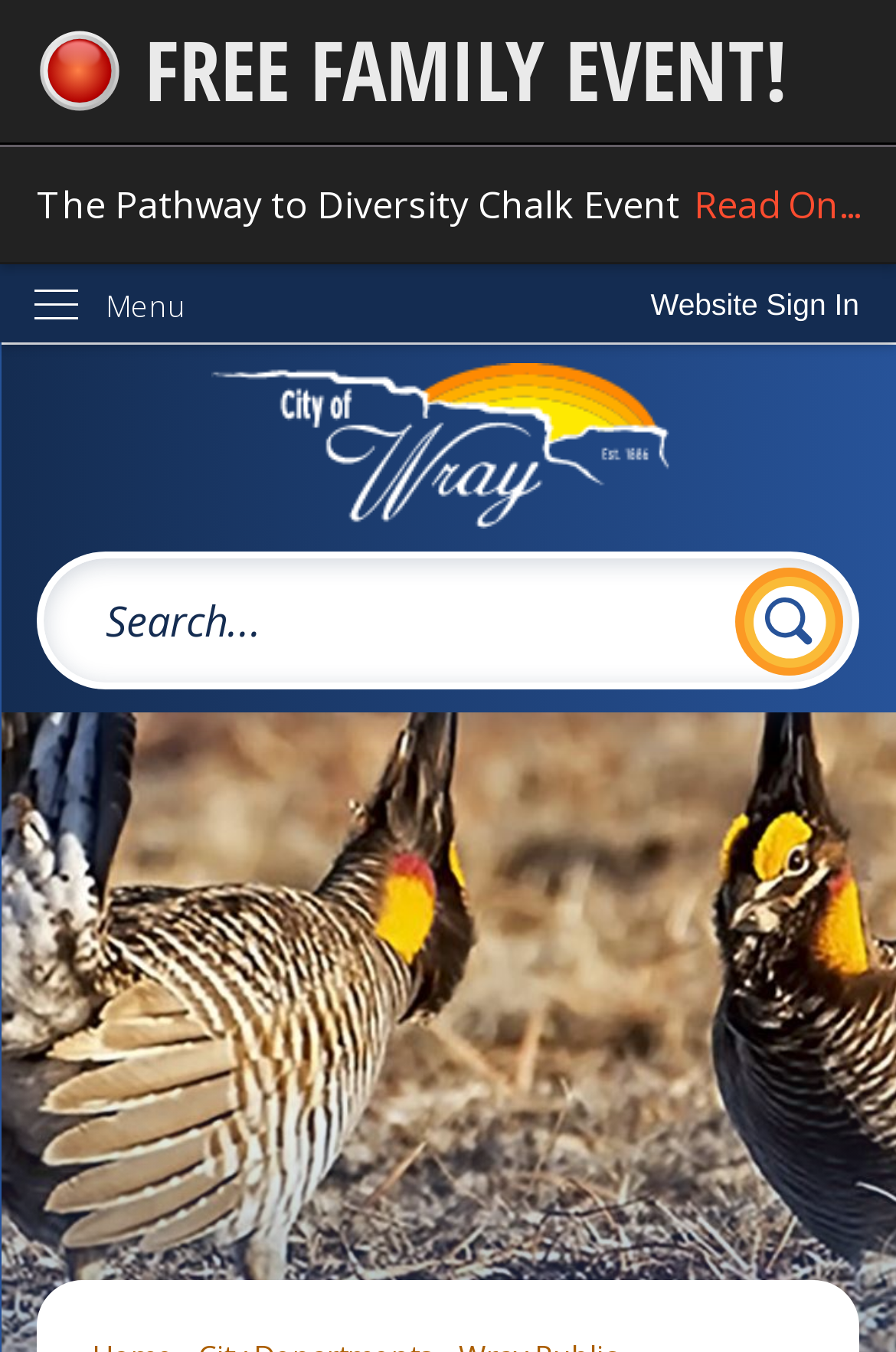Respond to the following query with just one word or a short phrase: 
What is the purpose of the Friends organization?

Supporting the library